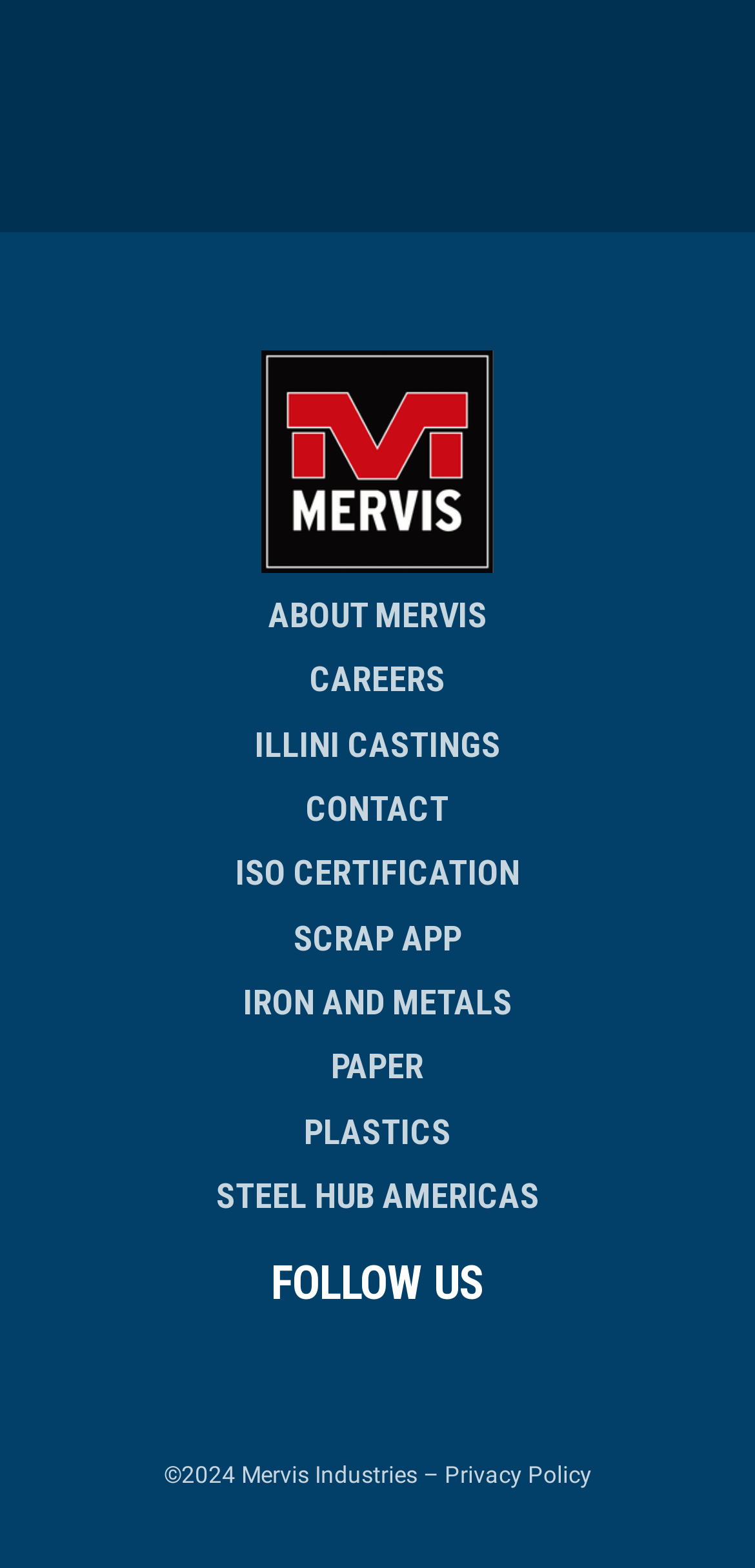Please identify the bounding box coordinates of the element that needs to be clicked to execute the following command: "View ISO CERTIFICATION". Provide the bounding box using four float numbers between 0 and 1, formatted as [left, top, right, bottom].

[0.312, 0.542, 0.688, 0.571]